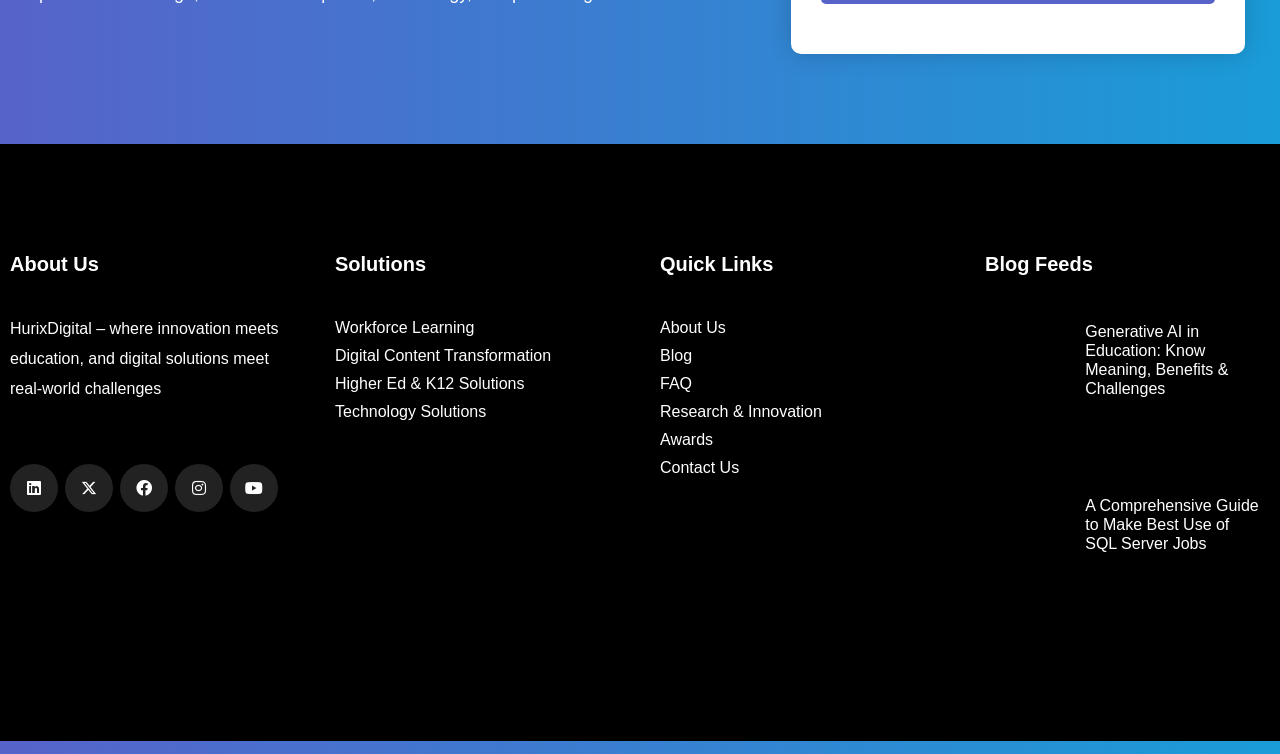Locate the bounding box coordinates of the clickable region to complete the following instruction: "Read the blog post about Generative AI in Education."

[0.776, 0.427, 0.828, 0.529]